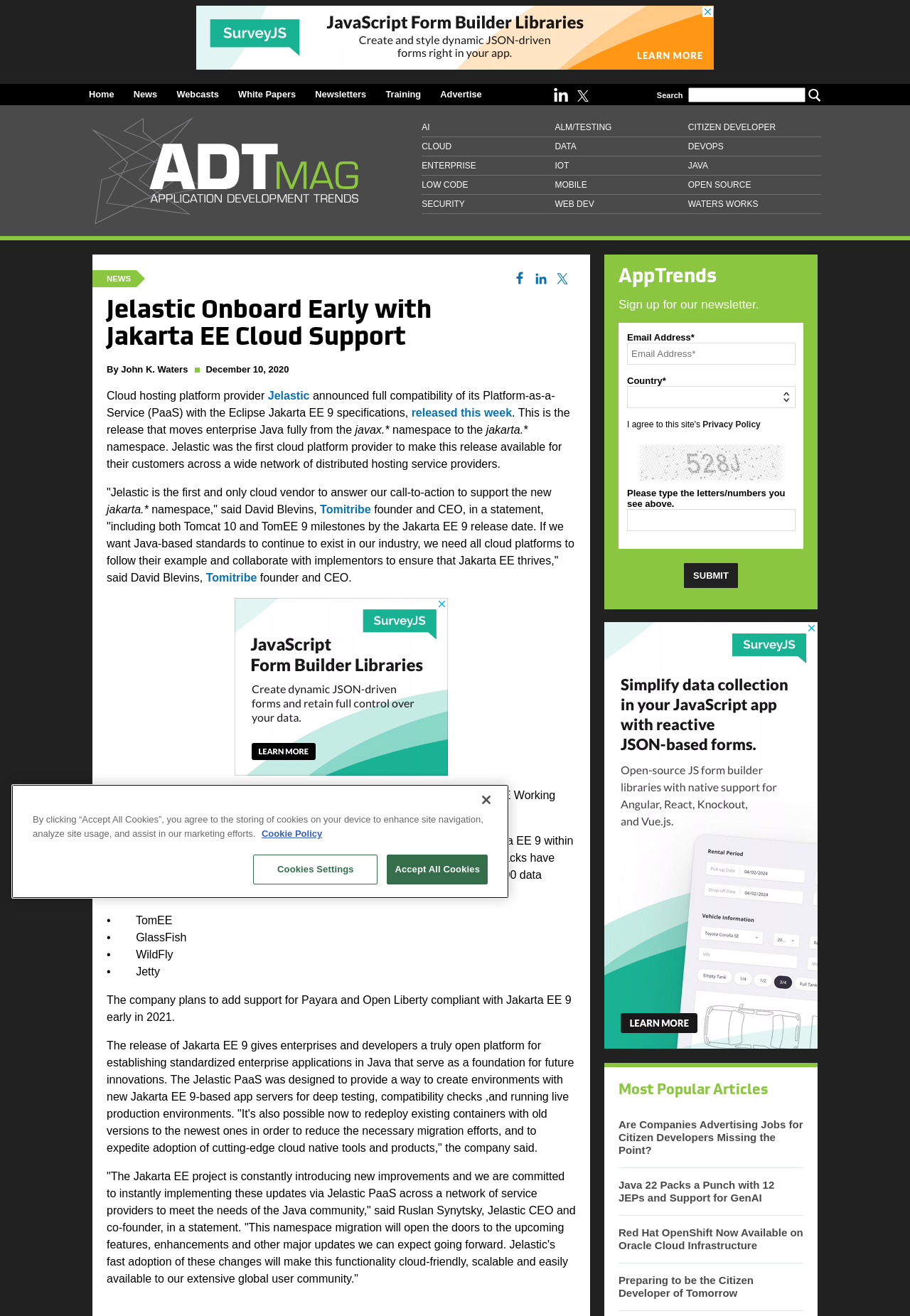Please determine the bounding box coordinates of the element to click on in order to accomplish the following task: "Submit the newsletter subscription". Ensure the coordinates are four float numbers ranging from 0 to 1, i.e., [left, top, right, bottom].

[0.752, 0.428, 0.811, 0.447]